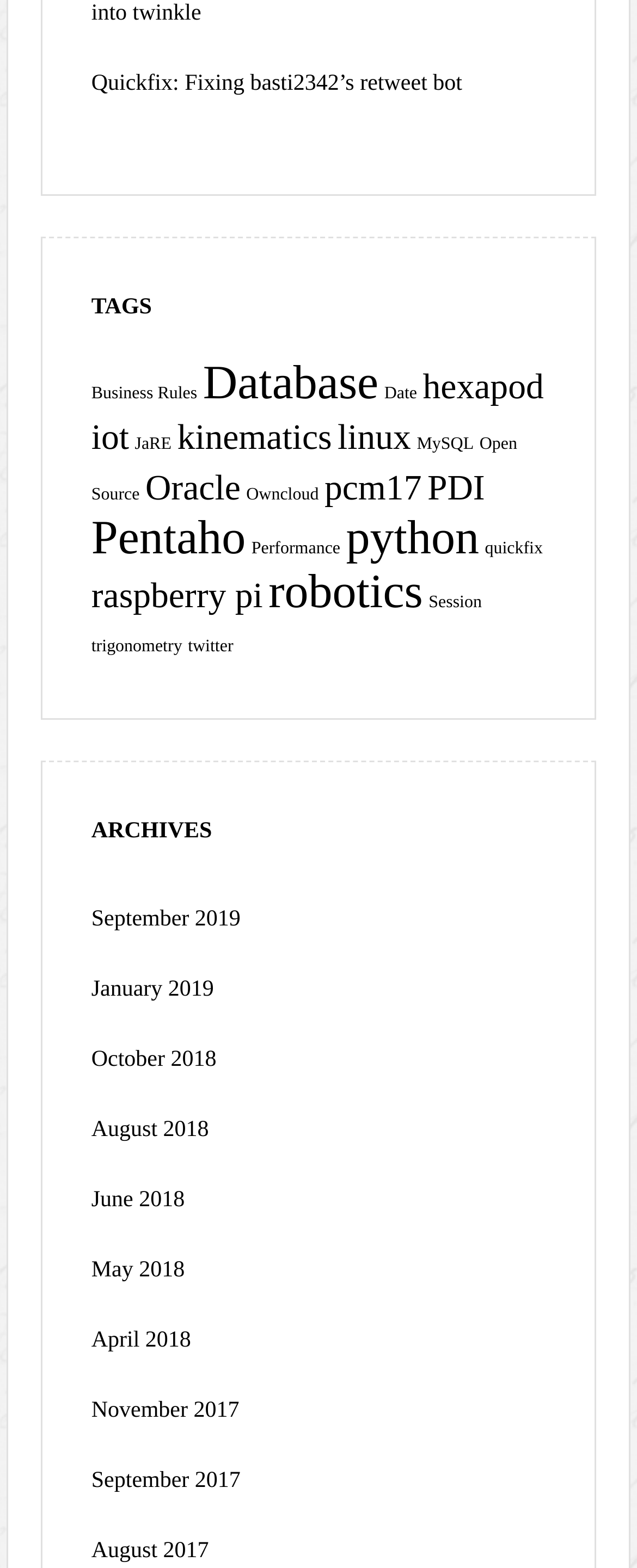Determine the bounding box coordinates of the clickable area required to perform the following instruction: "Read the 'Quickfix: Fixing basti2342’s retweet bot' article". The coordinates should be represented as four float numbers between 0 and 1: [left, top, right, bottom].

[0.143, 0.046, 0.726, 0.061]